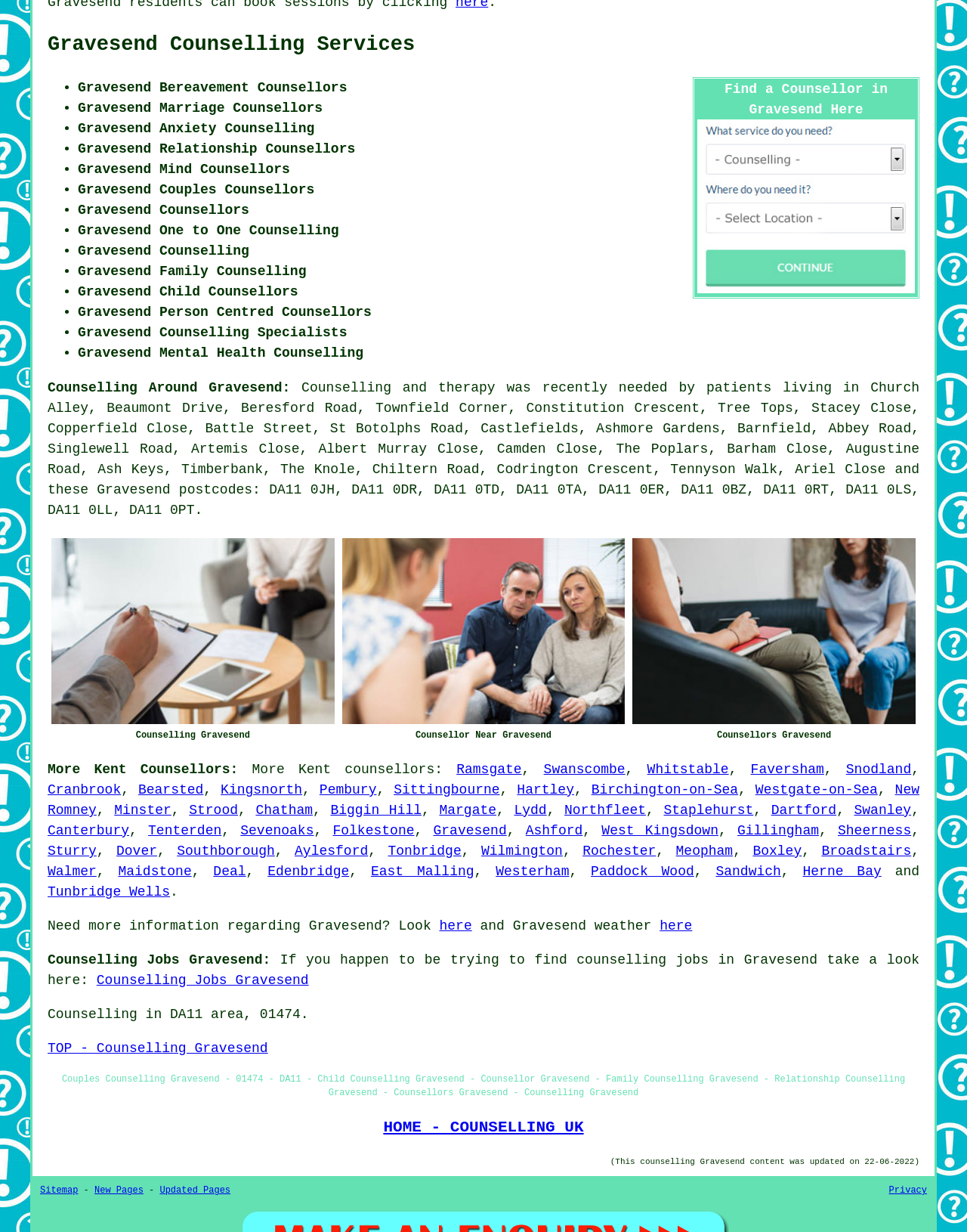Could you specify the bounding box coordinates for the clickable section to complete the following instruction: "View counselling services in Gravesend Kent"?

[0.721, 0.097, 0.946, 0.238]